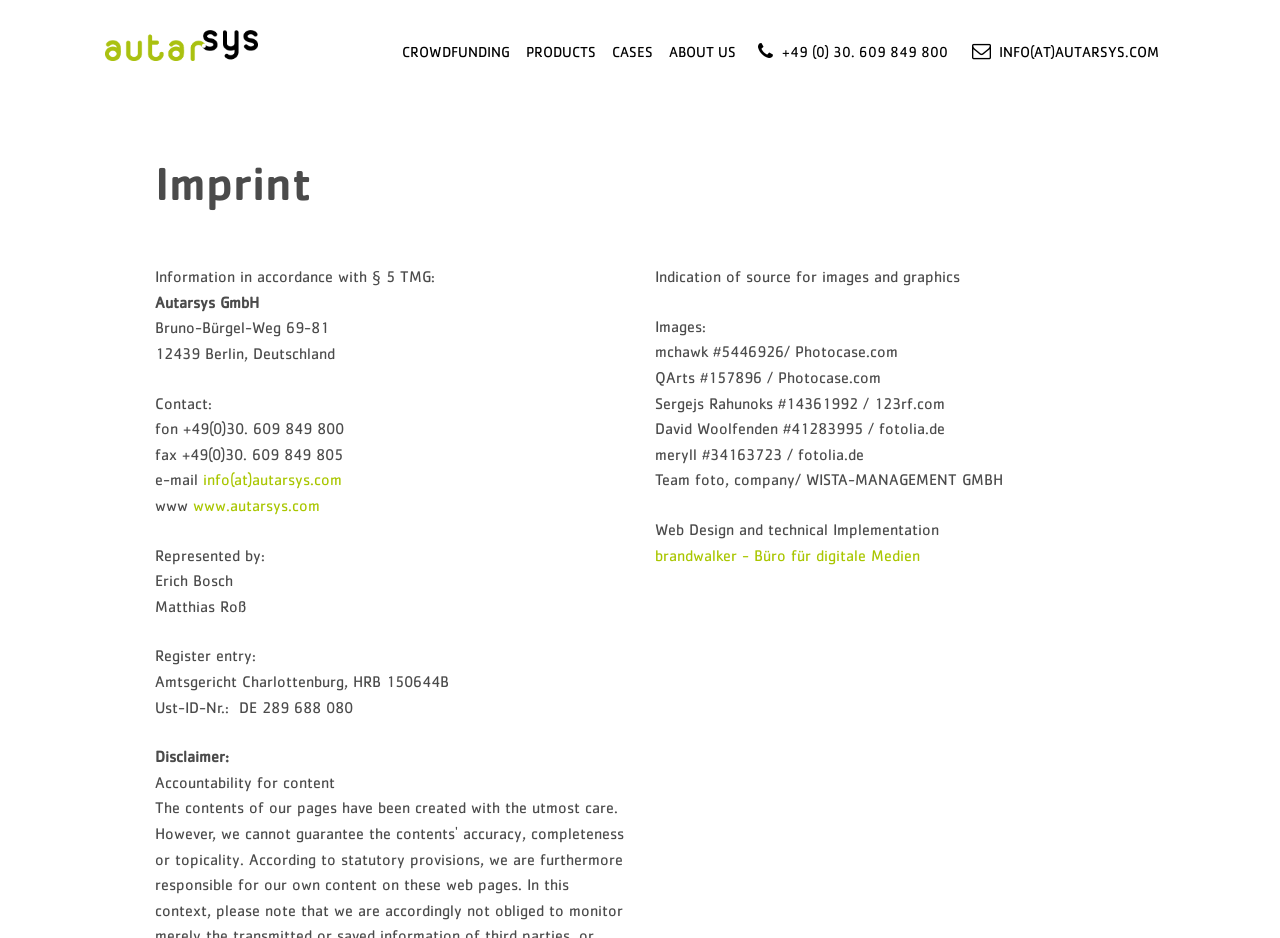Answer this question using a single word or a brief phrase:
Who is responsible for web design and technical implementation?

brandwalker